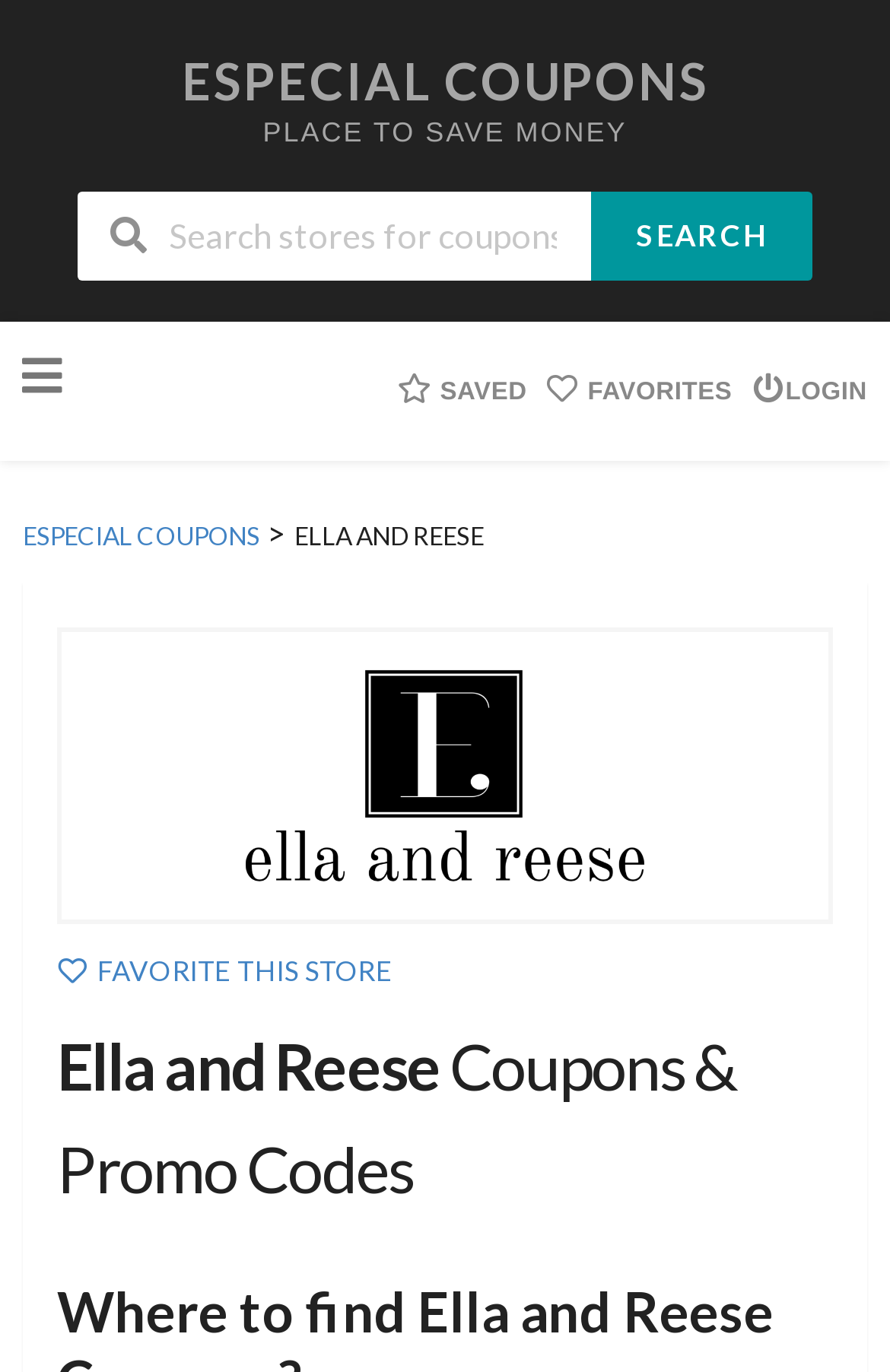Using the provided element description "Saved", determine the bounding box coordinates of the UI element.

[0.447, 0.234, 0.602, 0.335]